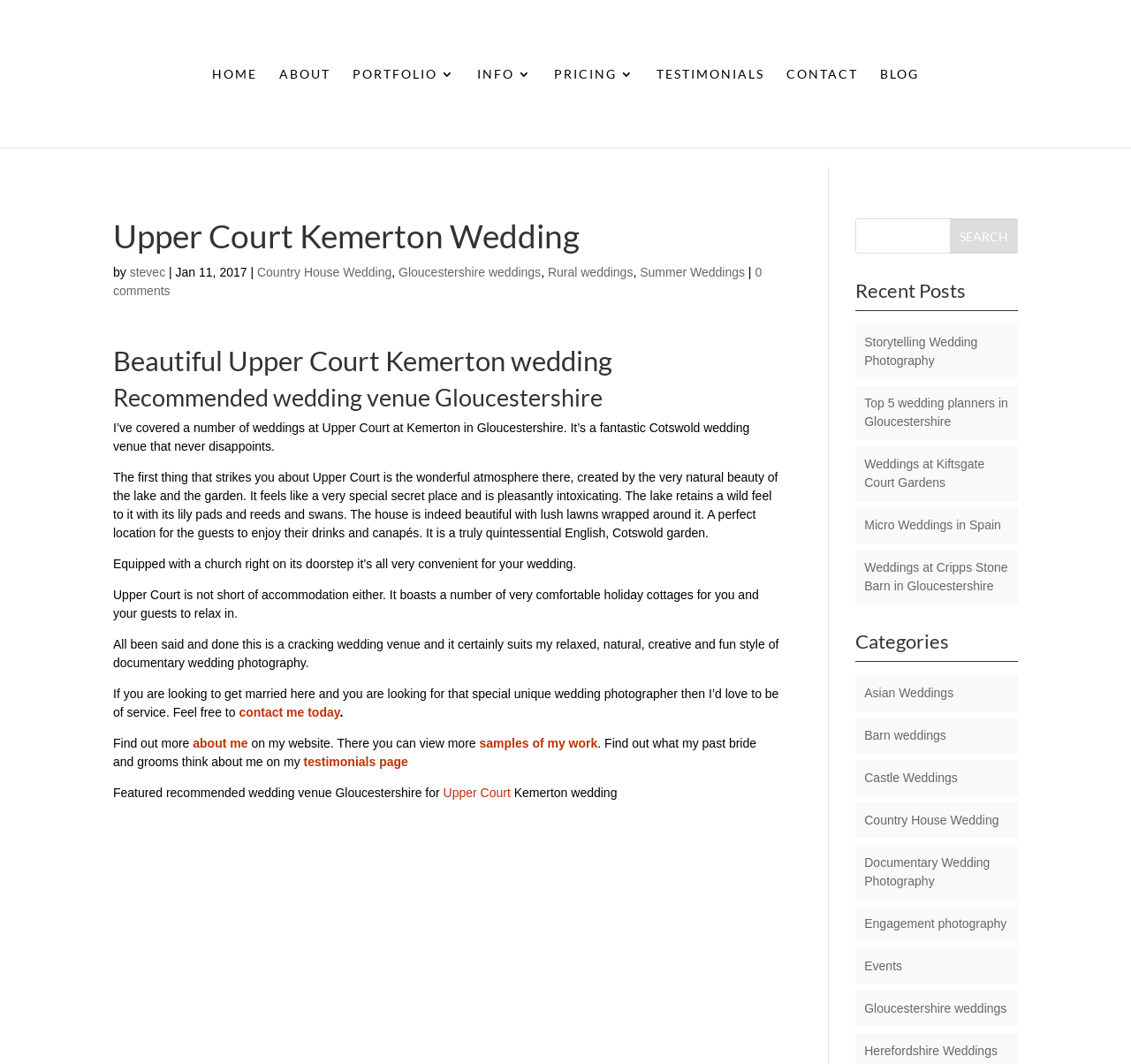Please find the bounding box coordinates of the clickable region needed to complete the following instruction: "Search for something". The bounding box coordinates must consist of four float numbers between 0 and 1, i.e., [left, top, right, bottom].

[0.756, 0.205, 0.9, 0.238]